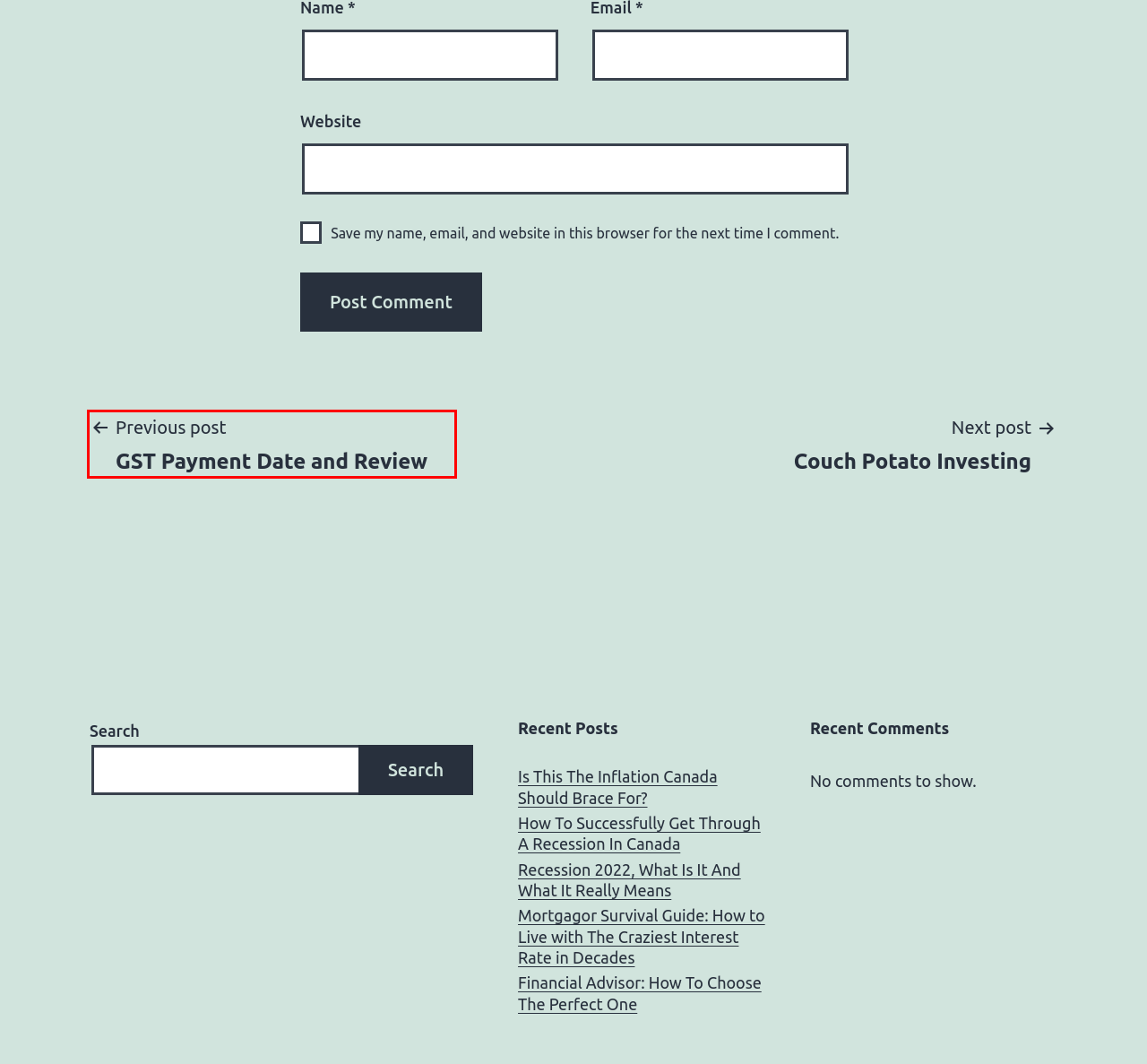Given a webpage screenshot featuring a red rectangle around a UI element, please determine the best description for the new webpage that appears after the element within the bounding box is clicked. The options are:
A. Mortgagor Survival Guide: How to Live with The Craziest Interest Rate
B. Recession 2022, What Is It And What It Really Means - CanadaWise
C. GST Payment Date and Review - CanadaWise
D. How To Successfully Get Through A Recession In Canada - CanadaWise
E. Financial Advisor: How To Choose The Perfect One - CanadaWise
F. Is This The Inflation Canada Should Brace For? - CanadaWise
G. Couch Potato Investing - CanadaWise
H. CanadaWise - Canada's Personal Finance Guide

C